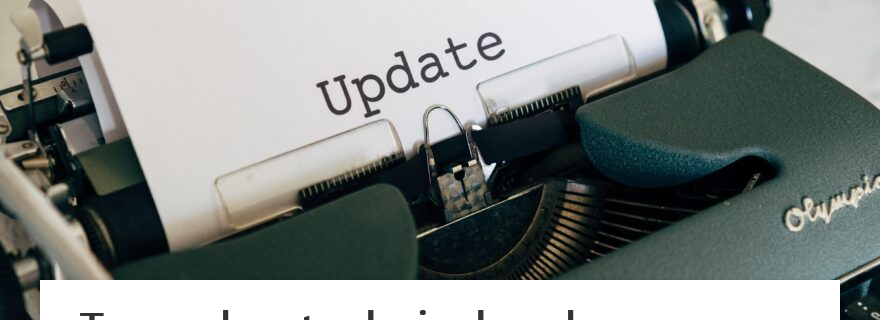Please respond in a single word or phrase: 
What does the typewriter symbolize?

Traditional writing methods and updates